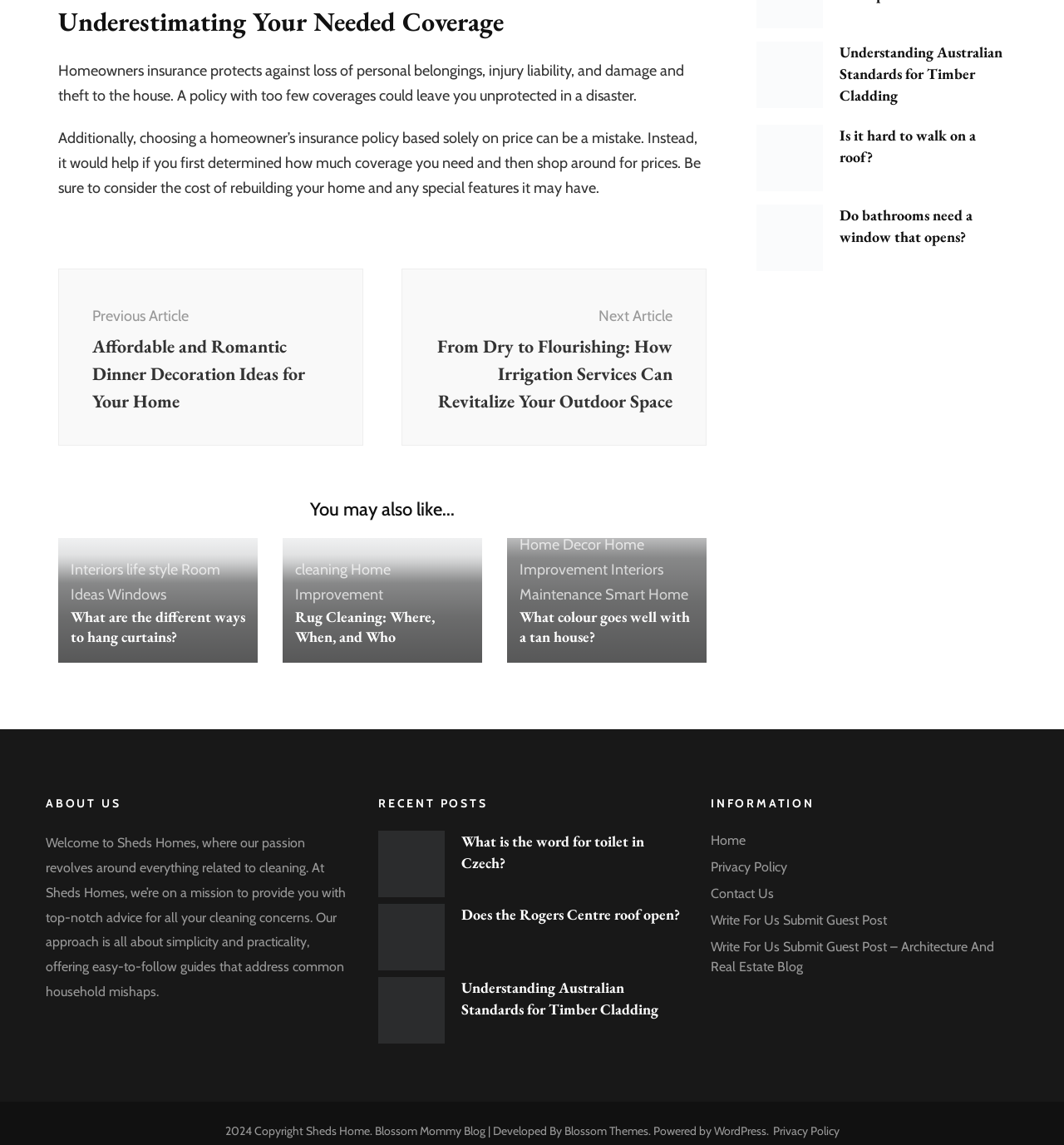Locate the bounding box coordinates of the element that should be clicked to execute the following instruction: "Read the article about 'Underestimating Your Needed Coverage'".

[0.055, 0.005, 0.664, 0.033]